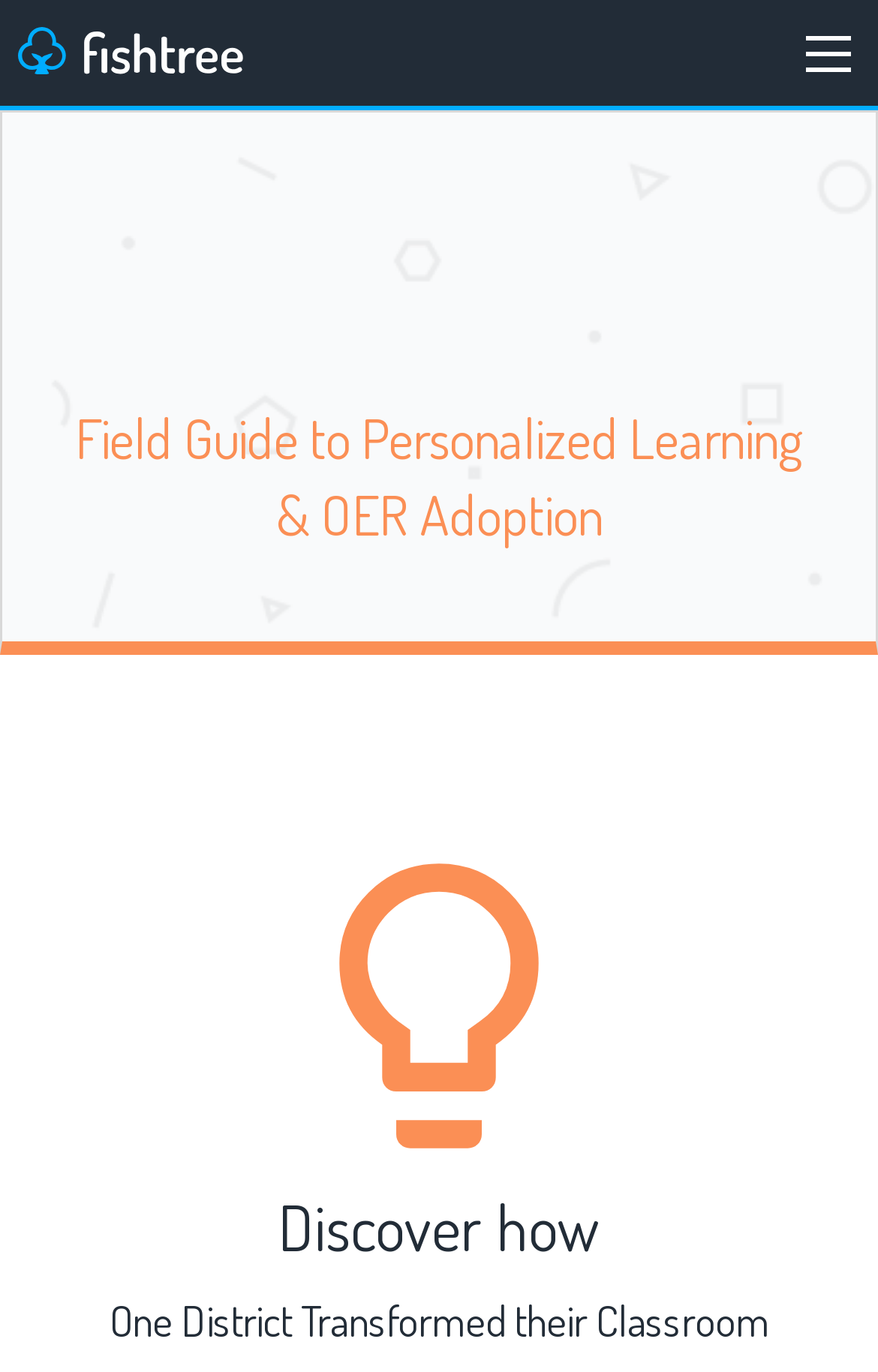Provide an in-depth caption for the contents of the webpage.

The webpage is about Fishtree's guide to personalized learning and OER adoption. At the top left, there is a link accompanied by a small image. On the opposite side, at the top right, there is a button. Below the top section, the main heading "Field Guide to Personalized Learning & OER Adoption" is prominently displayed, spanning almost the entire width of the page. 

Further down, there is a section that appears to be highlighting a key point, featuring an icon represented by a lightbulb outline. Below this section, there are two headings, "Discover how" and "One District Transformed their Classroom", which seem to be introducing a success story or a case study.